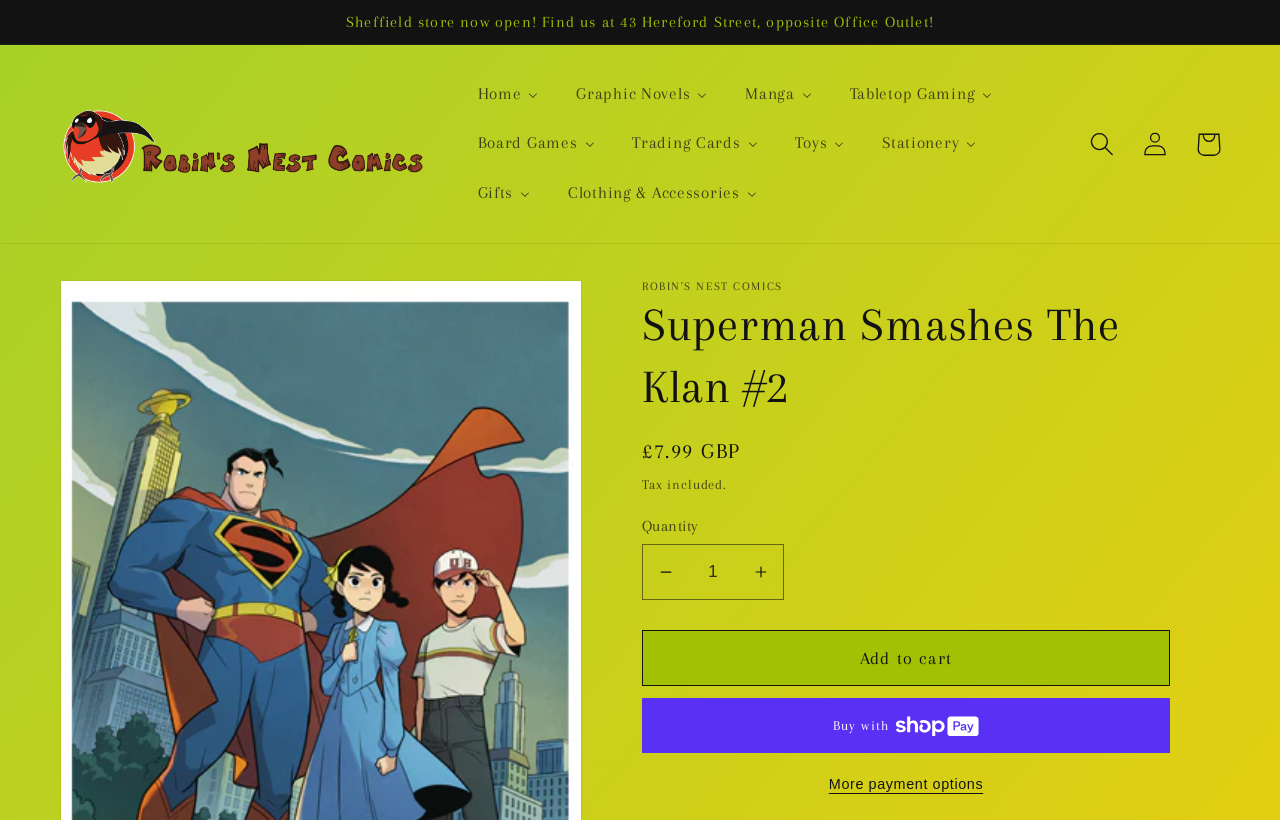Respond with a single word or phrase for the following question: 
What is the function of the button with the text 'Search'?

To search for products